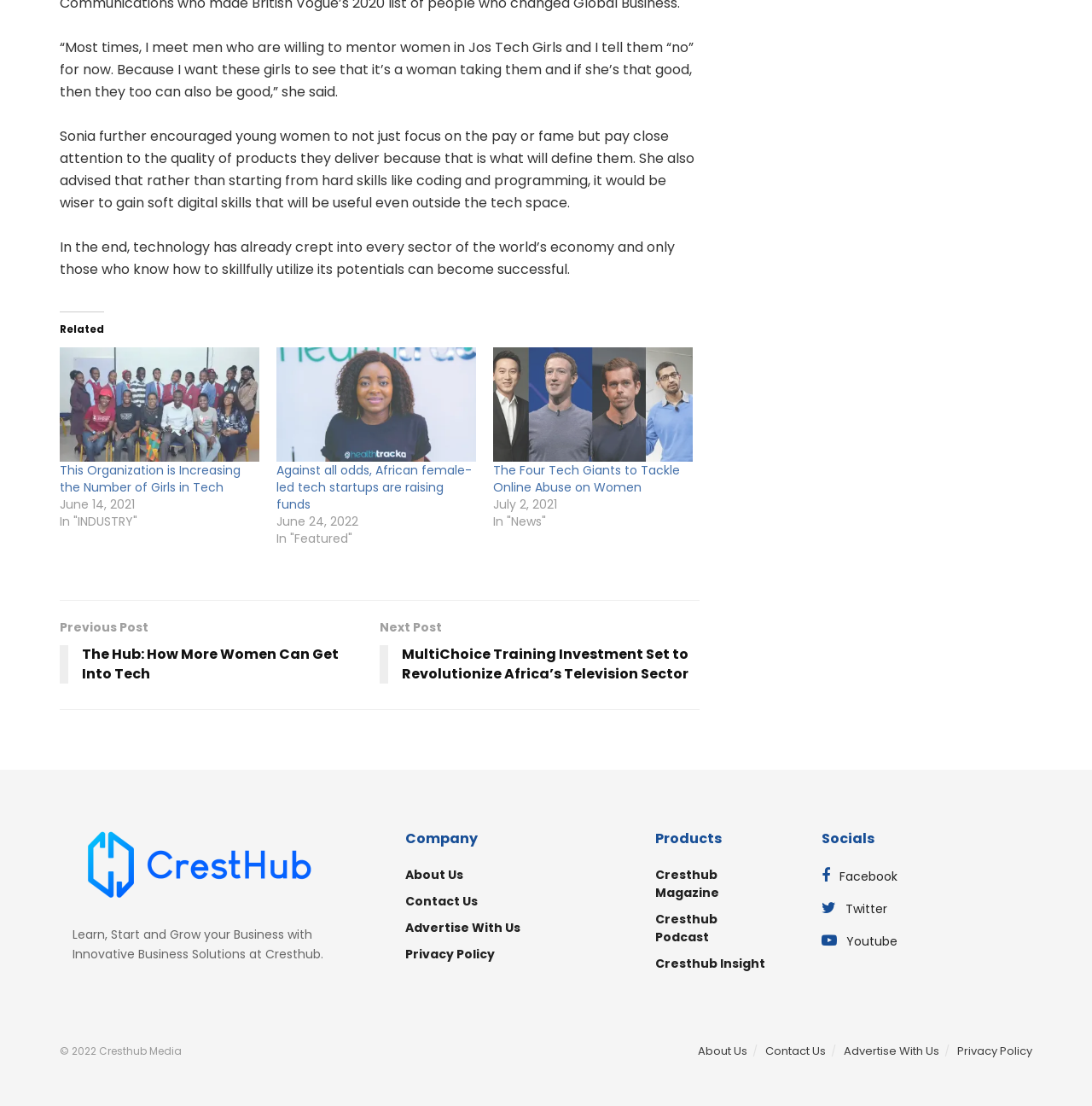What is the name of the organization mentioned in the webpage?
Based on the screenshot, answer the question with a single word or phrase.

Cresthub